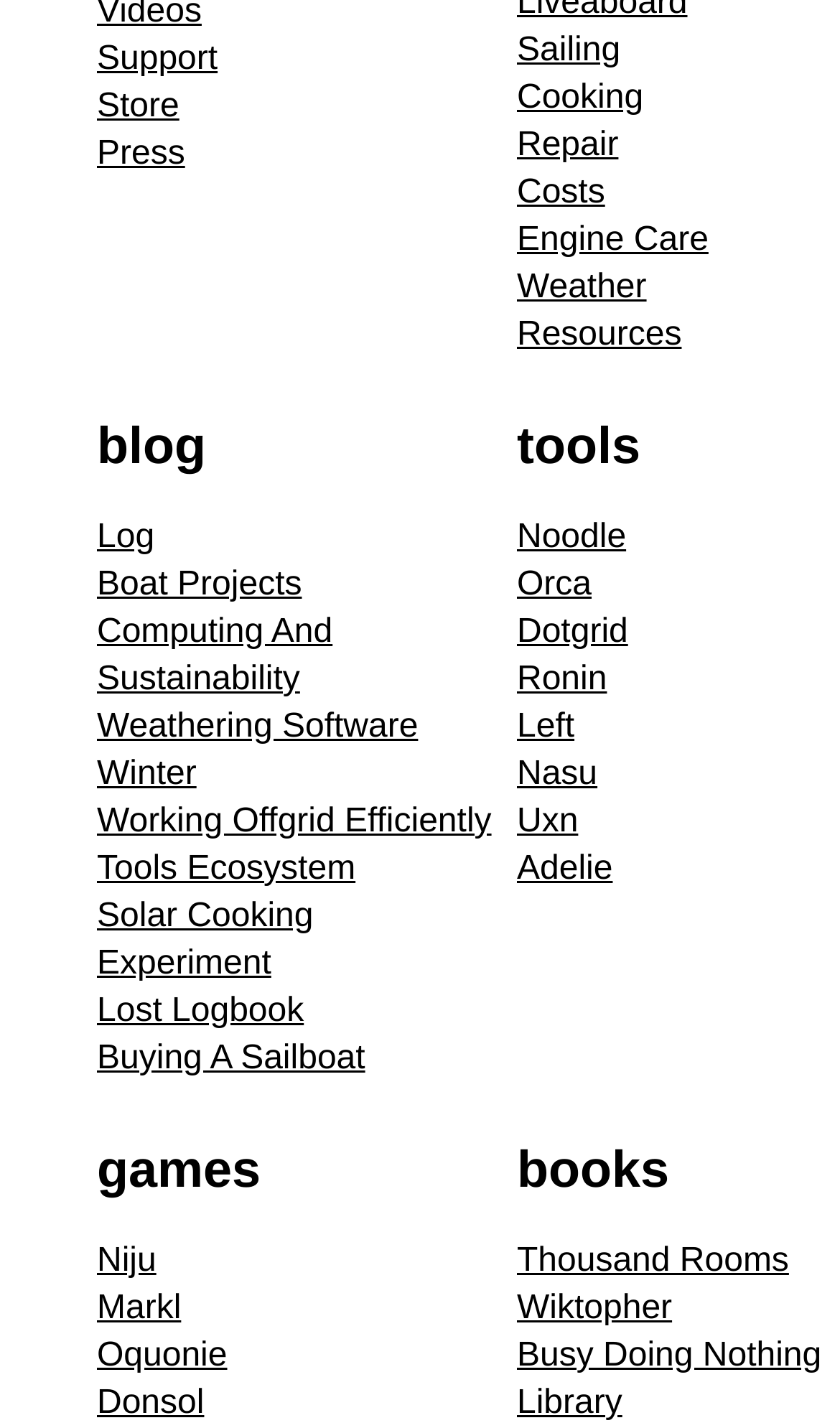From the element description: "Tools Ecosystem", extract the bounding box coordinates of the UI element. The coordinates should be expressed as four float numbers between 0 and 1, in the order [left, top, right, bottom].

[0.115, 0.596, 0.423, 0.621]